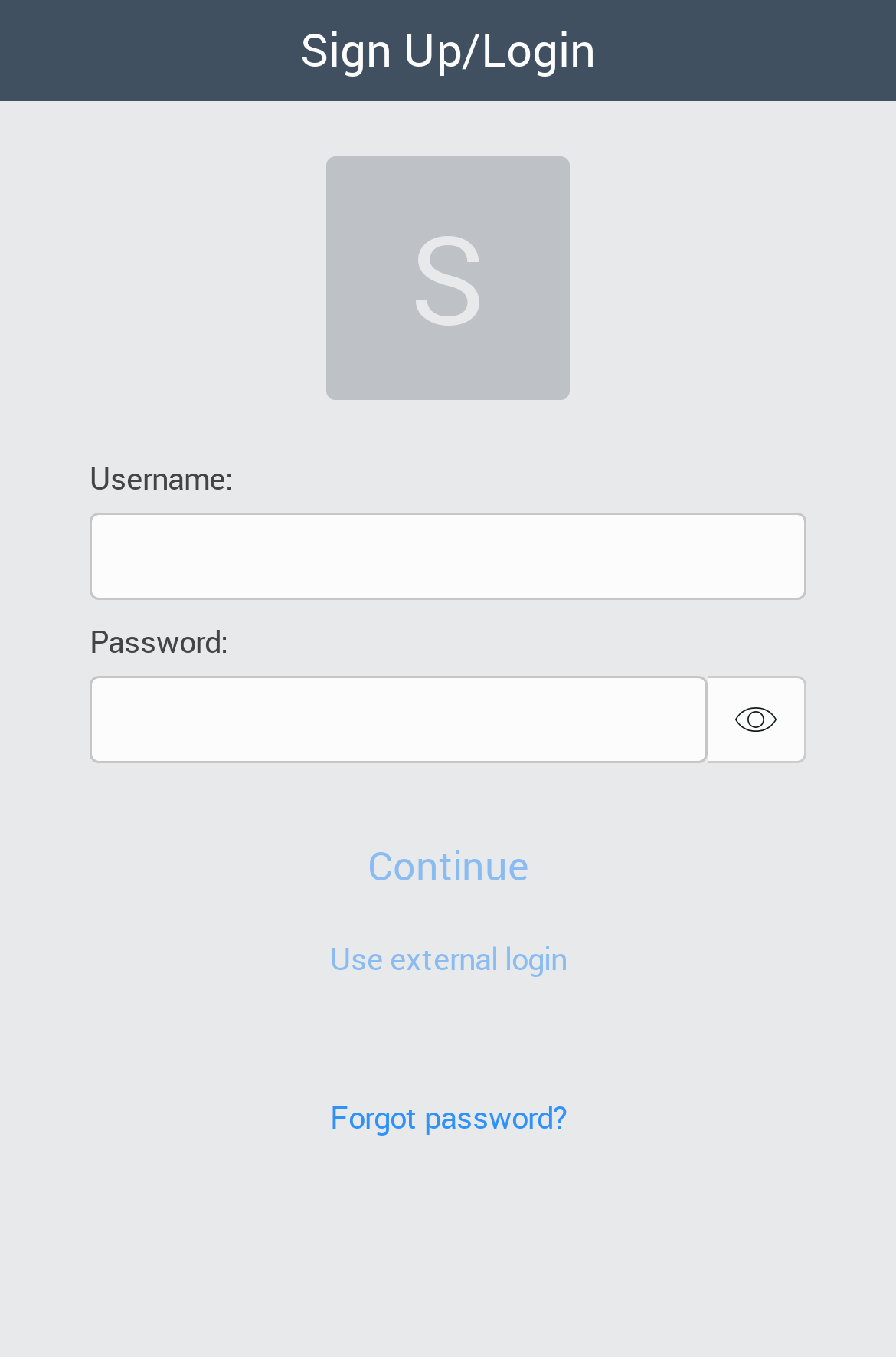Use a single word or phrase to answer the following:
What is the alternative login option?

External login